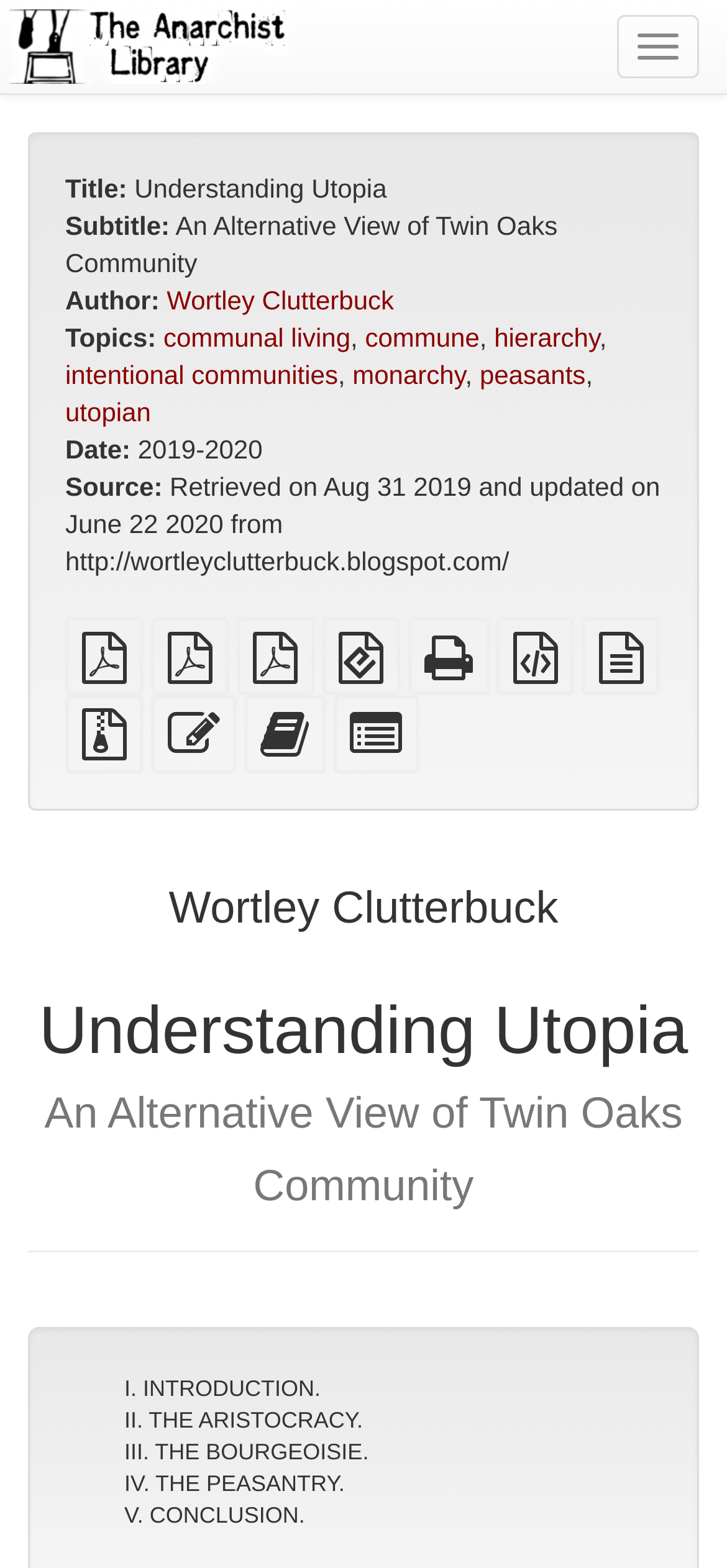Locate the bounding box coordinates of the item that should be clicked to fulfill the instruction: "Read Understanding Utopia by Wortley Clutterbuck".

[0.229, 0.182, 0.542, 0.201]